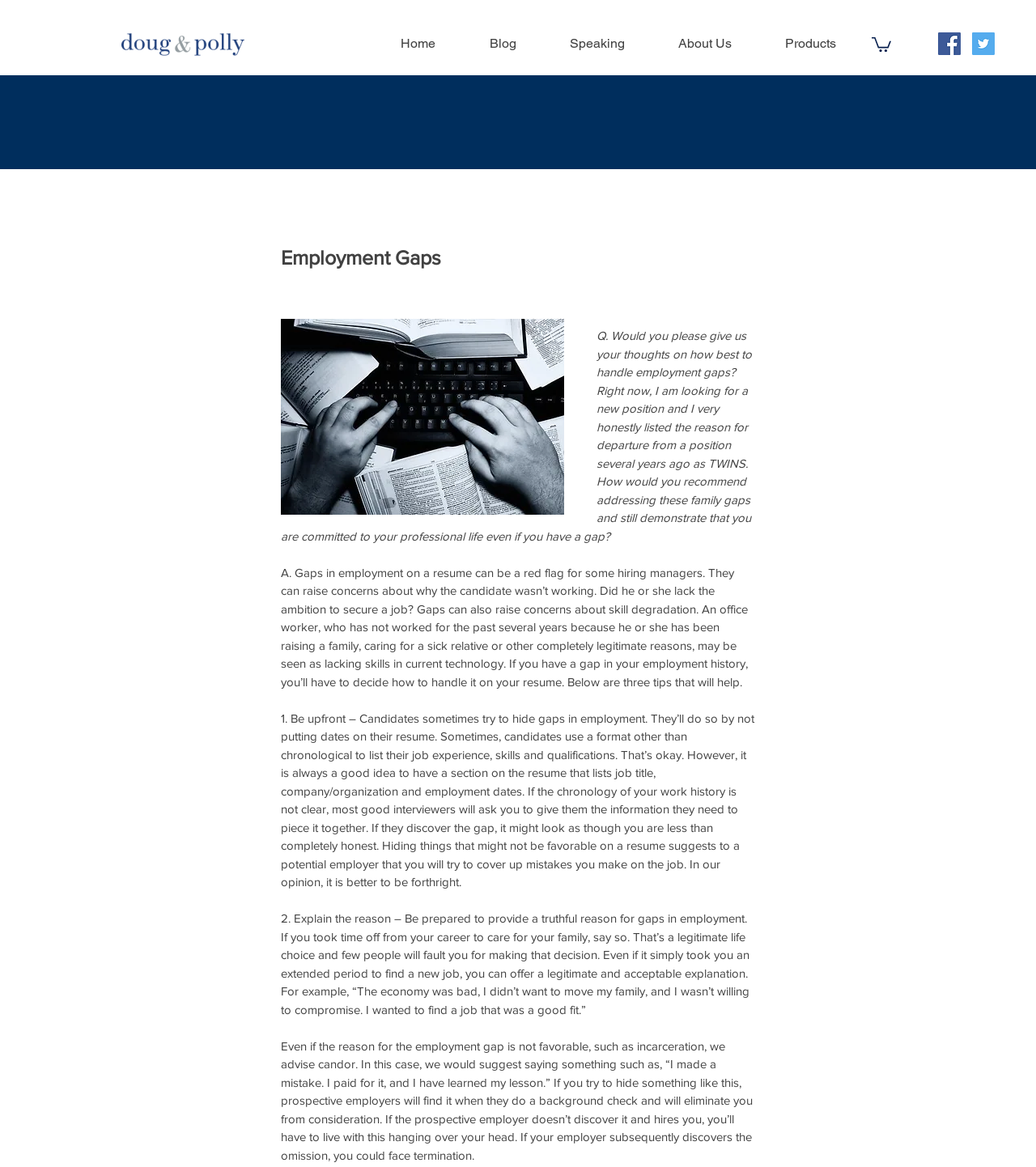Determine the bounding box for the UI element that matches this description: "aria-label="Facebook Social Icon"".

[0.905, 0.028, 0.927, 0.047]